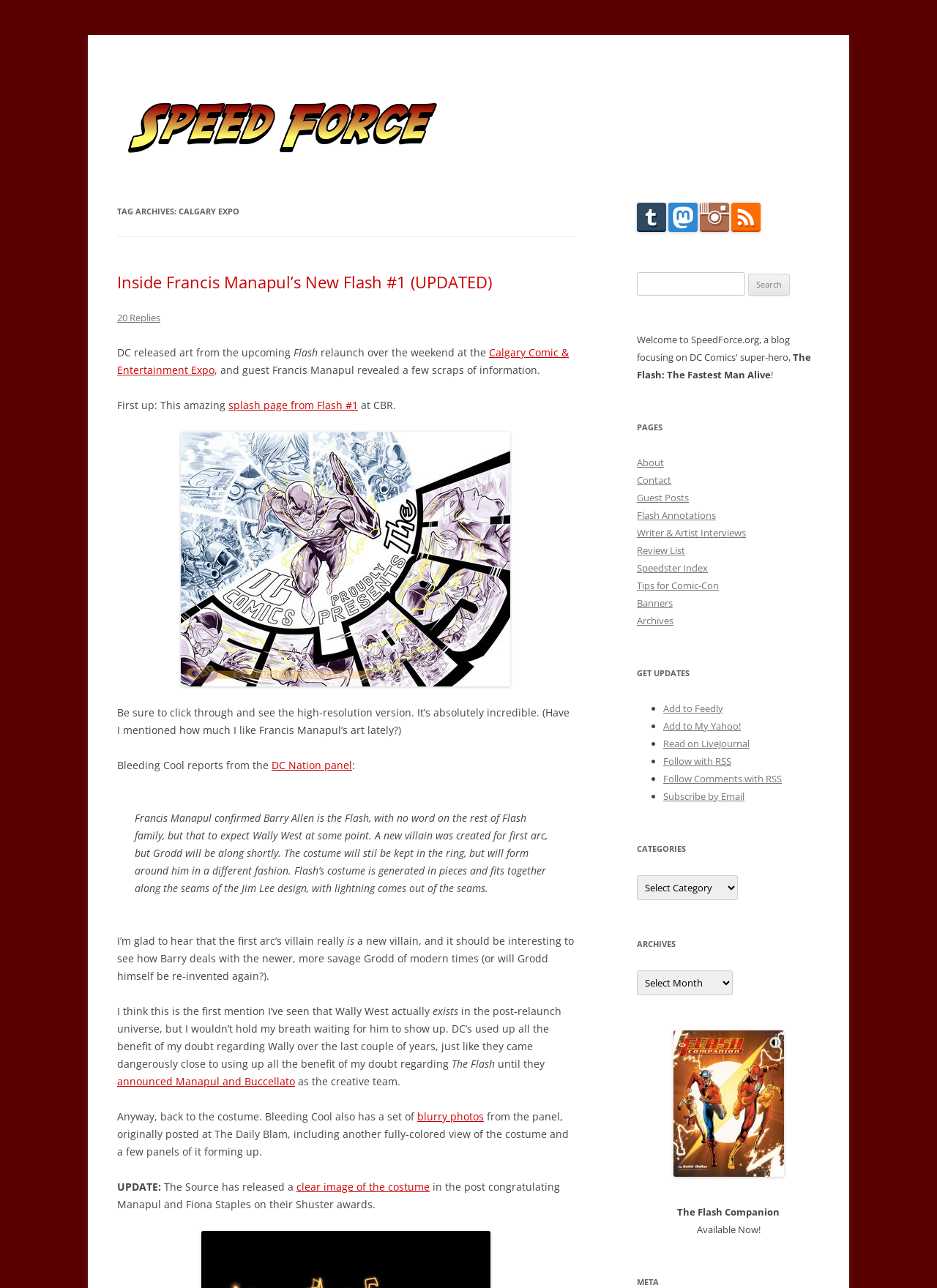What is the name of the event where the Flash's costume was revealed?
Please provide an in-depth and detailed response to the question.

The answer can be found in the article where it mentions 'DC released art from the upcoming relaunch over the weekend at the Calgary Comic & Entertainment Expo'.